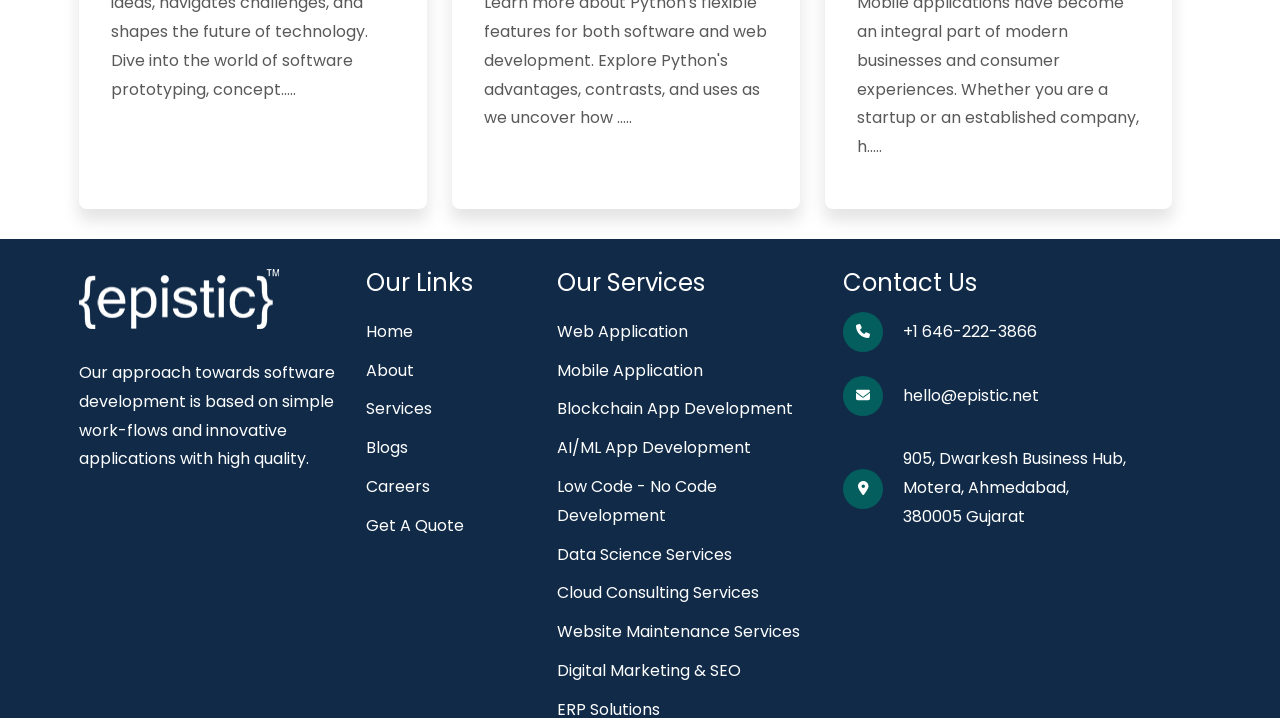What is the company name?
Please interpret the details in the image and answer the question thoroughly.

The company name can be found in the link element with the text 'Web Application Development Company, Mobile App Development Company,AI/ML App Development Company Epistic Technologies' at the top of the page.